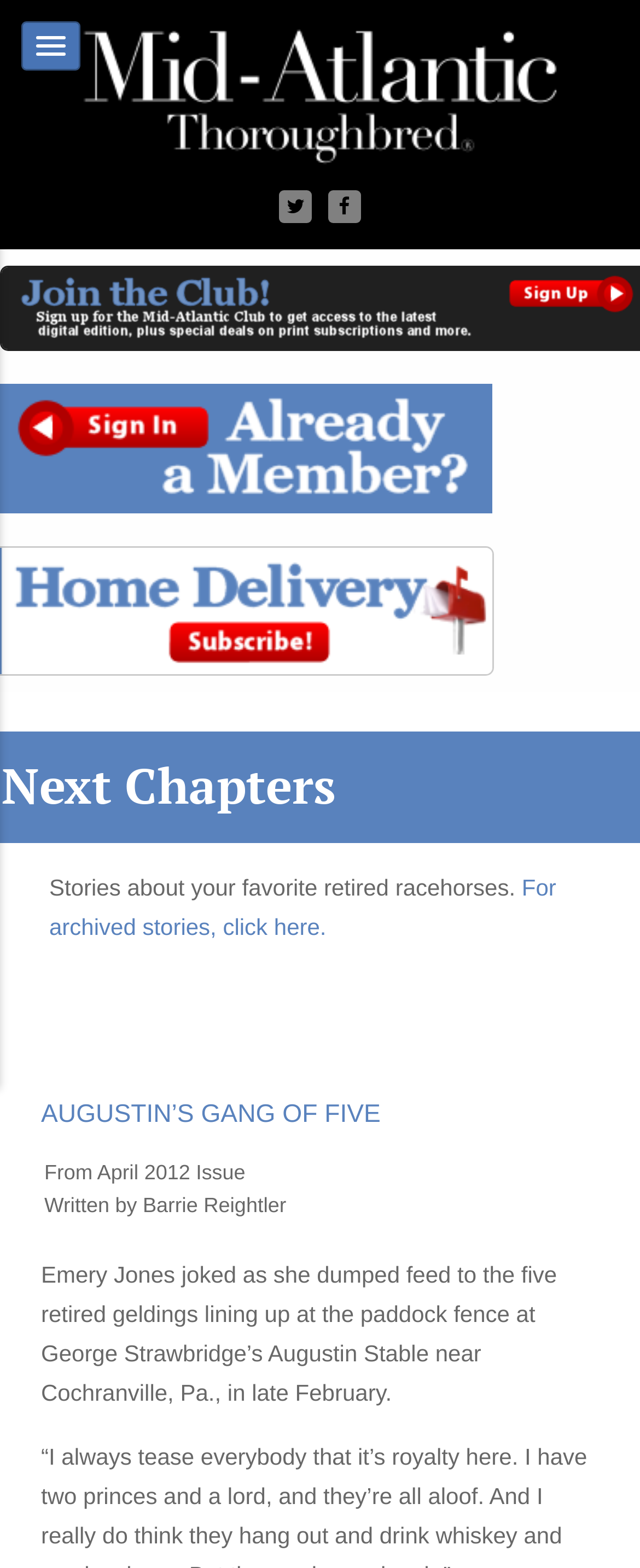Provide an in-depth caption for the contents of the webpage.

The webpage appears to be a blog or article page focused on Thoroughbred horses in the Mid-Atlantic region. At the top, there is a row of links, including a Facebook icon and a Twitter icon, positioned horizontally across the page. Below these links, there are two prominent buttons, "jointheclub" and "homedelivery", each accompanied by an image. 

Further down, there is a horizontal image, "contenttopspacer", which separates the top section from the main content. The main content begins with a brief introduction, "Stories about your favorite retired racehorses." Below this, there is a link to archived stories. 

The main article is titled "AUGUSTIN’S GANG OF FIVE" and is divided into sections. The first section has a heading with the same title as the article, followed by a description list that includes the publication date, "From April 2012 Issue", and the author's name, "Barrie Reightler". The article's content is a story about Emery Jones and her experience with retired geldings at Augustin Stable near Cochranville, Pa. The text is arranged in a single column, with no images or other elements interrupting the flow of the article.